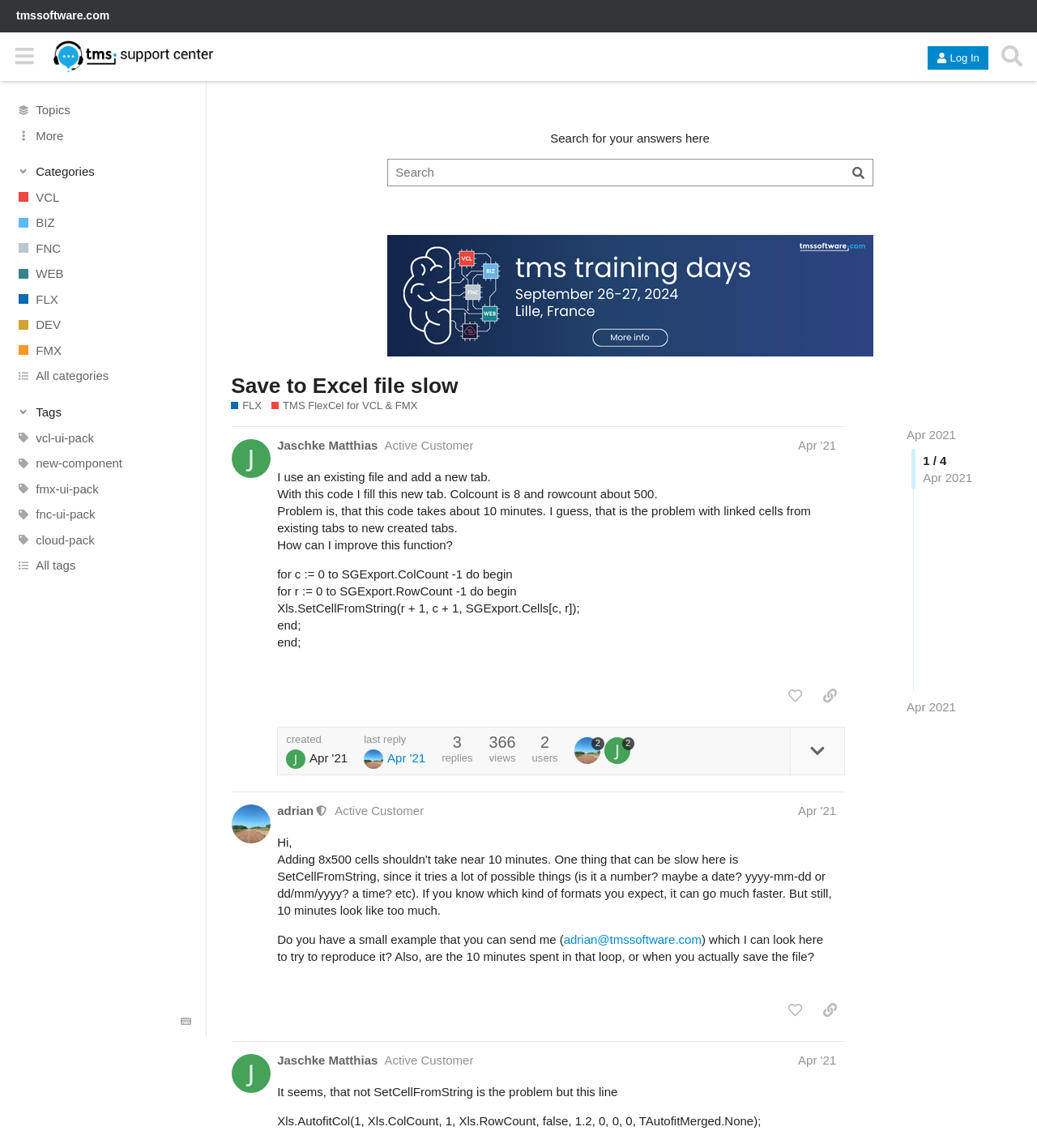Determine the bounding box coordinates for the clickable element required to fulfill the instruction: "Check Archives". Provide the coordinates as four float numbers between 0 and 1, i.e., [left, top, right, bottom].

None